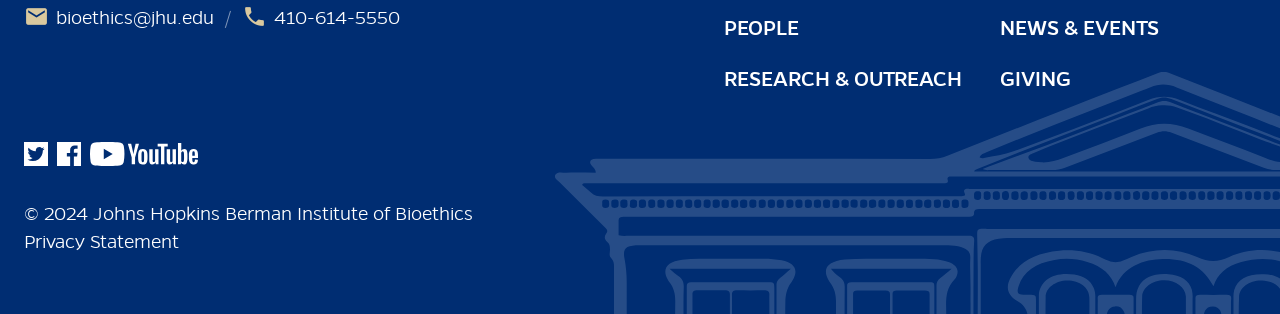Find the bounding box coordinates of the clickable element required to execute the following instruction: "Follow on Twitter". Provide the coordinates as four float numbers between 0 and 1, i.e., [left, top, right, bottom].

[0.019, 0.452, 0.038, 0.528]